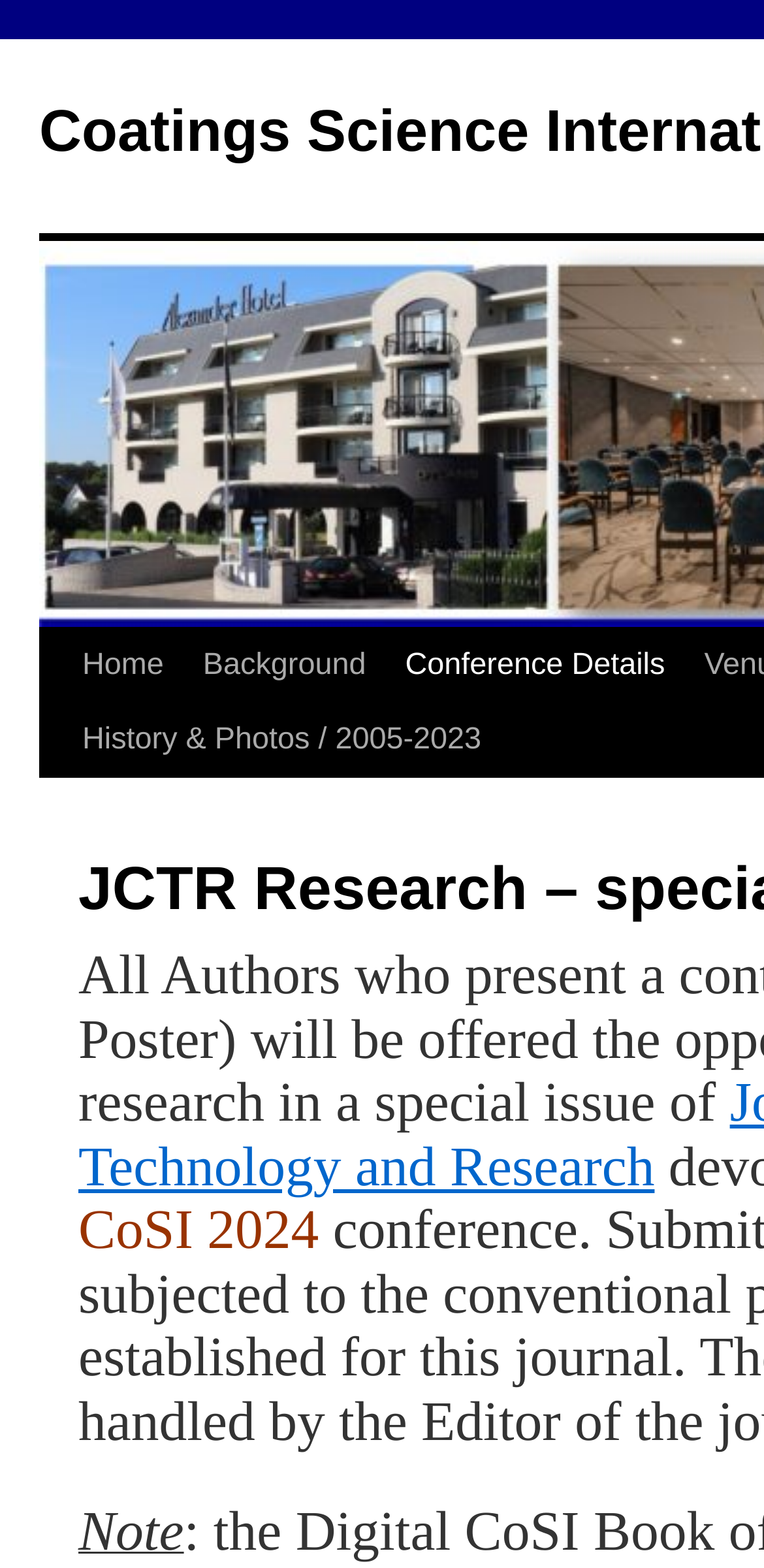What is the position of the 'History & Photos / 2005-2023' link?
Analyze the image and deliver a detailed answer to the question.

By comparing the y1 and y2 coordinates of the bounding box of the 'History & Photos / 2005-2023' link with the 'Home' link, I determined that the 'History & Photos / 2005-2023' link is positioned below the 'Home' link.